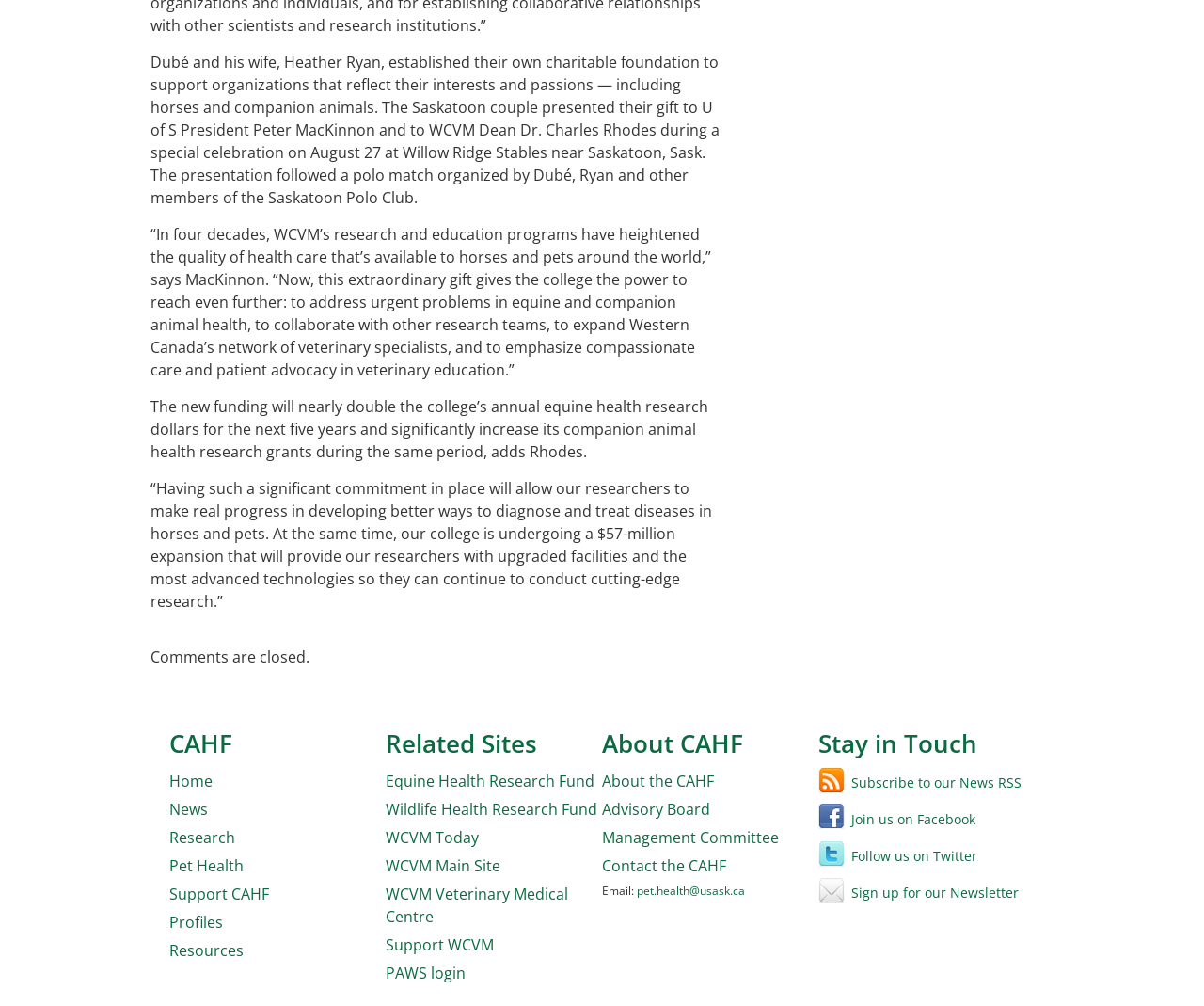Find the coordinates for the bounding box of the element with this description: "Pet Health".

[0.141, 0.85, 0.202, 0.871]